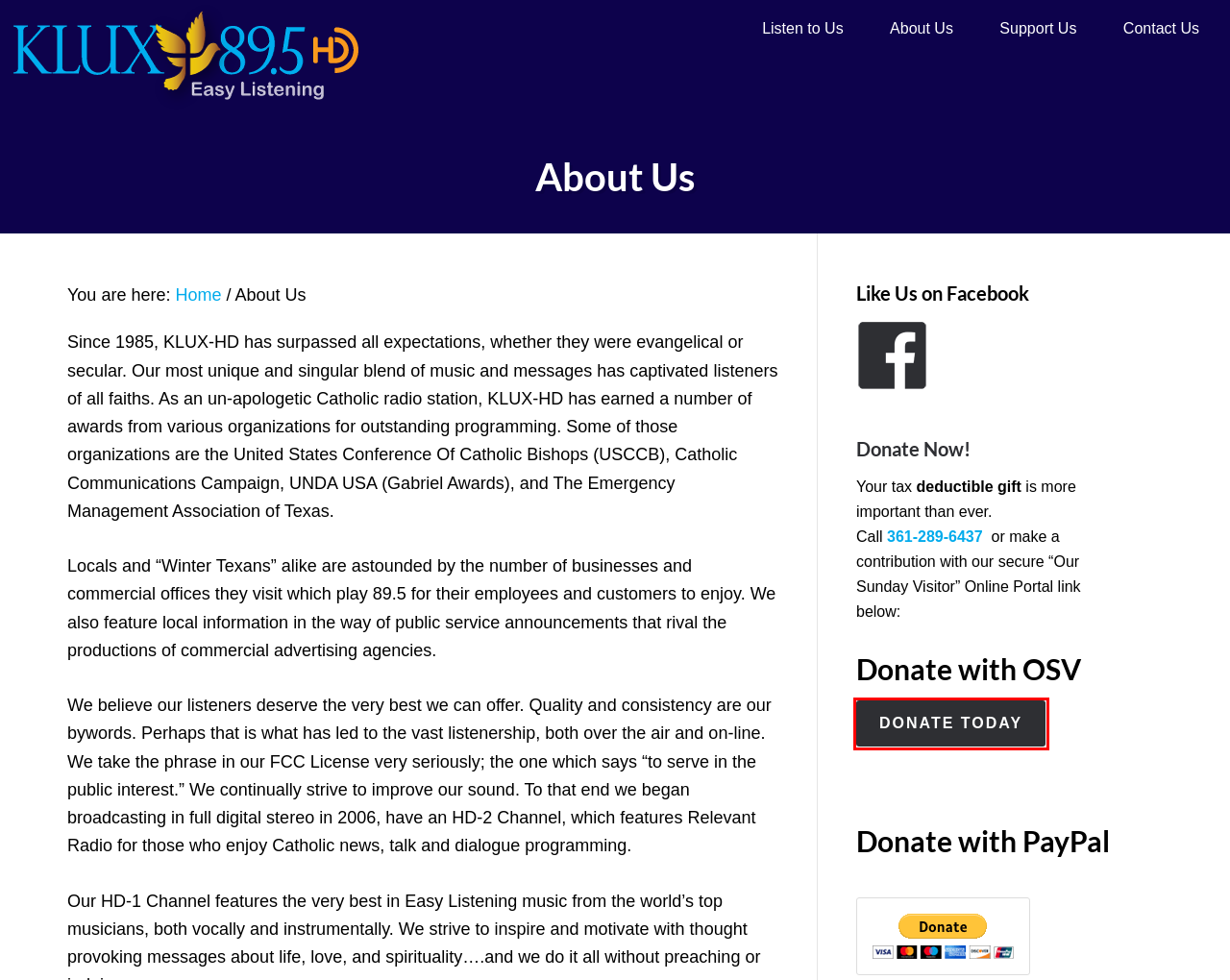Given a webpage screenshot with a UI element marked by a red bounding box, choose the description that best corresponds to the new webpage that will appear after clicking the element. The candidates are:
A. KLUX 89.5 - Good Company!
B. Audio Downloads - KLUX 89.5
C. Privacy Policy - KLUX 89.5
D. OSV Hub
E. Ask the Padre - KLUX 89.5
F. Programming - KLUX 89.5
G. Coverage Map - KLUX 89.5
H. On the Air Now - KLUX 89.5

D